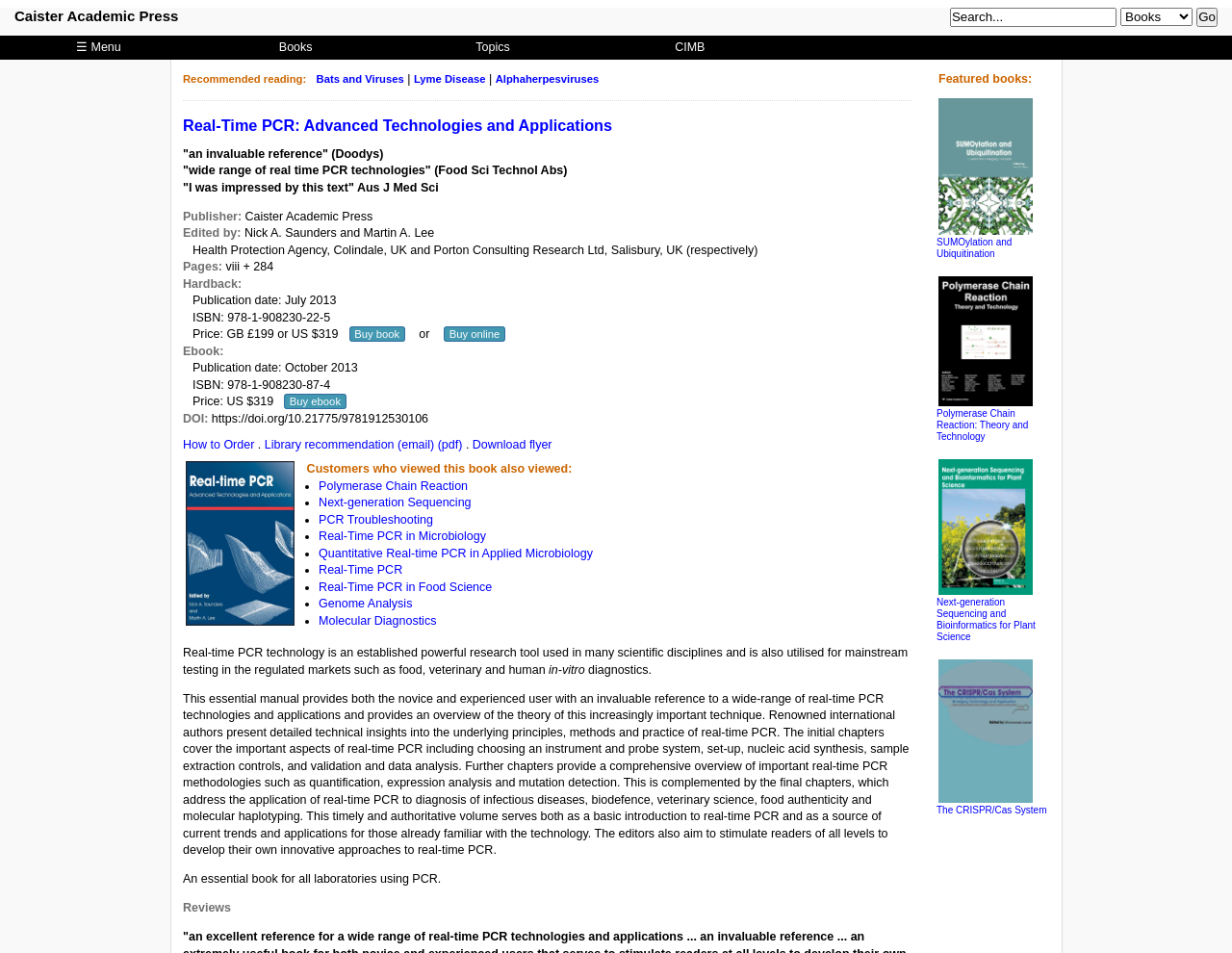Determine the bounding box coordinates for the area that should be clicked to carry out the following instruction: "List your property".

None